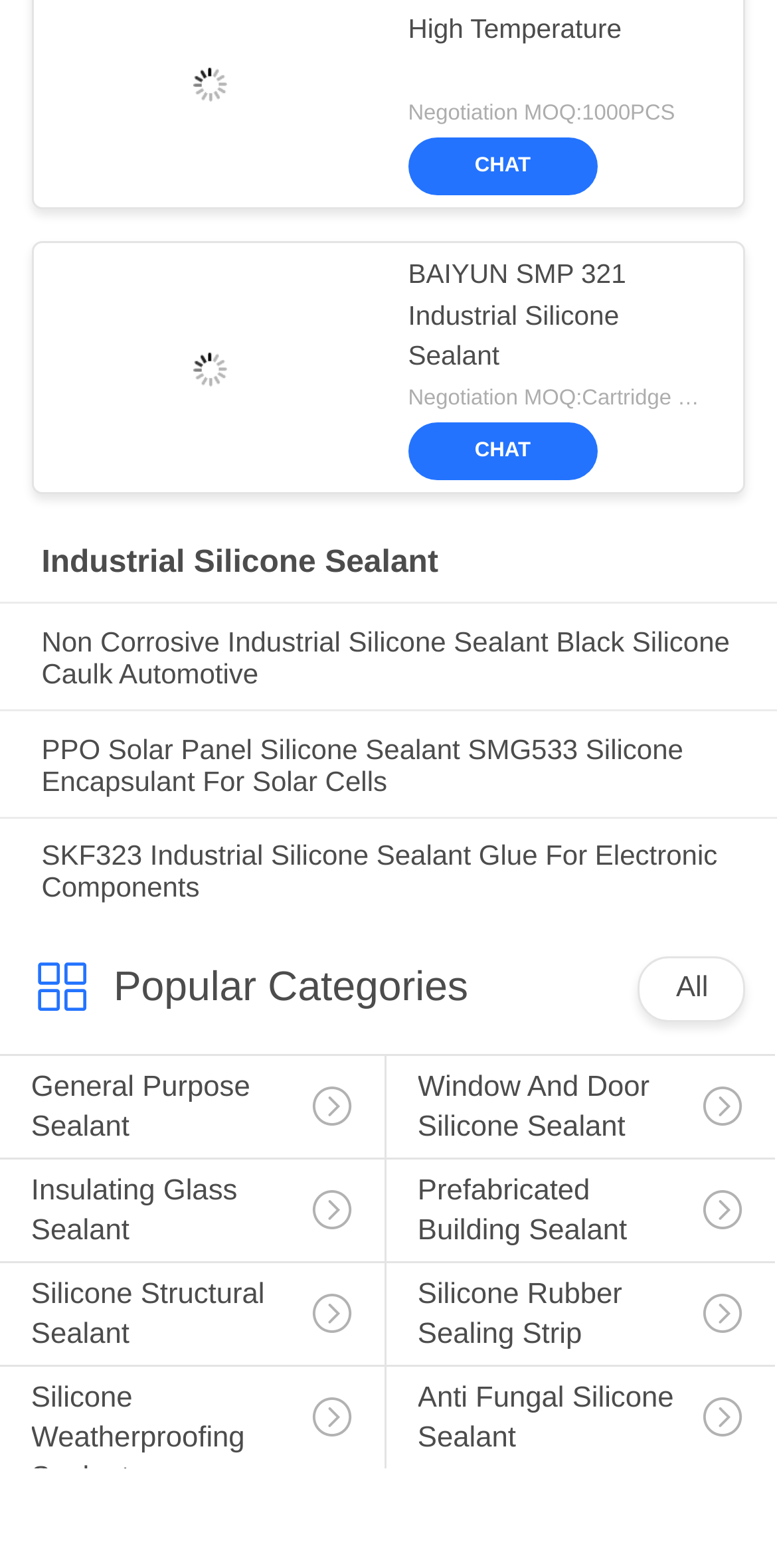What is the minimum order quantity for negotiation?
Using the information presented in the image, please offer a detailed response to the question.

The StaticText element with ID 581 has a bounding box with coordinates [0.525, 0.065, 0.869, 0.08] and contains the text 'Negotiation MOQ:1000PCS'. Therefore, the minimum order quantity for negotiation is 1000PCS.